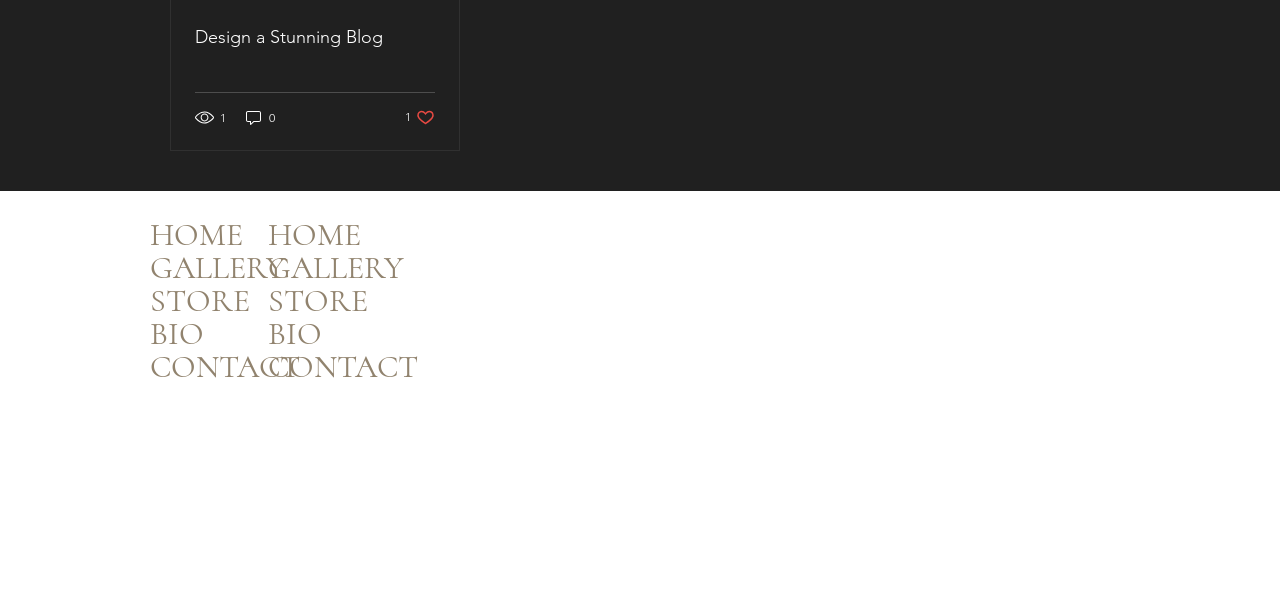Indicate the bounding box coordinates of the element that must be clicked to execute the instruction: "Click on the 'Design a Stunning Blog' link". The coordinates should be given as four float numbers between 0 and 1, i.e., [left, top, right, bottom].

[0.152, 0.044, 0.34, 0.081]